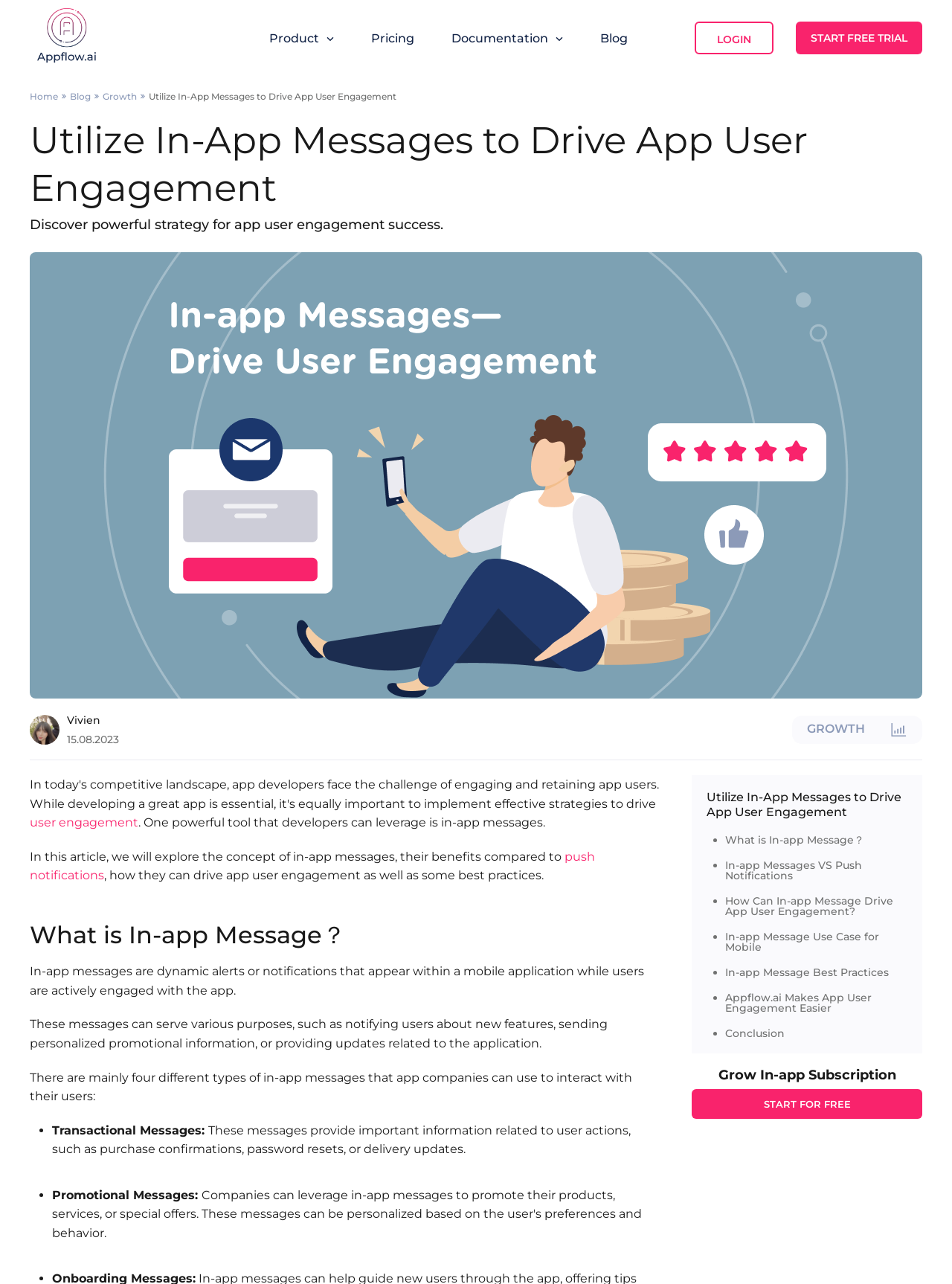Convey a detailed summary of the webpage, mentioning all key elements.

This webpage is about utilizing in-app messages to drive app user engagement. At the top left corner, there is the Appflow.ai logo, which is a link. Next to it, there are several buttons and links, including "Product", "Pricing", "Documentation", "Blog", "LOGIN", and "START FREE TRIAL". 

Below these buttons and links, there is a heading that reads "Utilize In-App Messages to Drive App User Engagement", followed by a brief description of the article. 

On the left side of the page, there is a large image that takes up most of the height of the page. On the right side of the image, there is a section with the author's name, "Vivien", and the date "15.08.2023". 

The main content of the article starts below the image, with a link to "user engagement" and a brief introduction to in-app messages. The article then explores the concept of in-app messages, their benefits, and how they can drive app user engagement. 

There are four main sections in the article, each with a heading: "What is In-app Message？", "In-app Messages VS Push Notifications", "How Can In-app Message Drive App User Engagement?", and "In-app Message Best Practices". 

Each section has several paragraphs of text, with some links and list markers throughout. The list markers are used to highlight different types of in-app messages, such as transactional messages and promotional messages. 

At the bottom of the page, there is a section with several links to related topics, including "What is In-app Message？", "In-app Messages VS Push Notifications", and "In-app Message Best Practices". There is also a call-to-action button that reads "START FOR FREE".